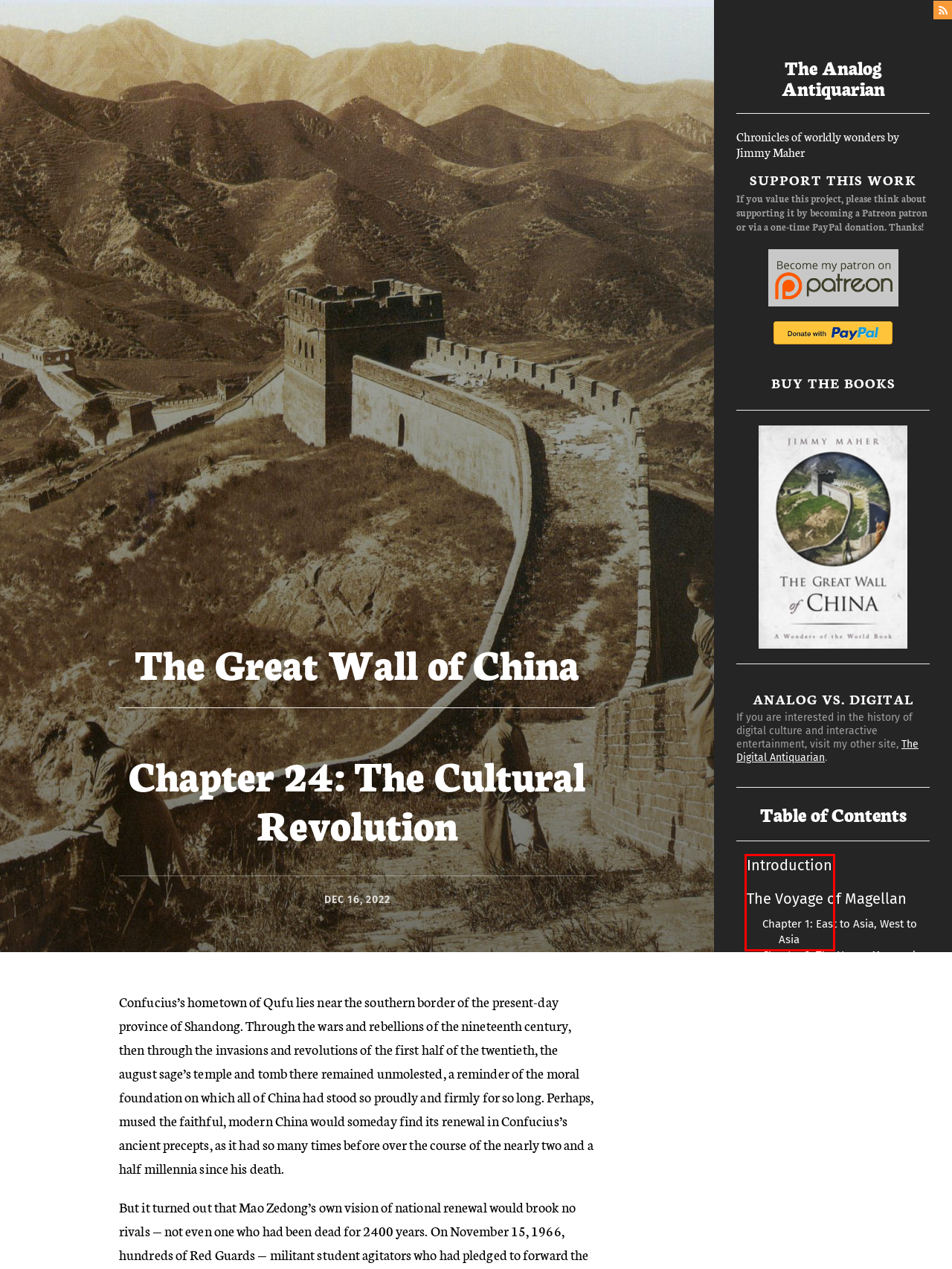A screenshot of a webpage is provided, featuring a red bounding box around a specific UI element. Identify the webpage description that most accurately reflects the new webpage after interacting with the selected element. Here are the candidates:
A. Chapter 3: The Plan – The Analog Antiquarian
B. Introduction – The Analog Antiquarian
C. Chapter 4: Warriors of God – The Analog Antiquarian
D. Chapter 1: A Dawning Age of Faith – The Analog Antiquarian
E. Table of Contents – The Analog Antiquarian
F. Chapter 5: Underway – The Analog Antiquarian
G. Chapter 2: A Holy Roman Emperor – The Analog Antiquarian
H. Chapter 1: East to Asia, West to Asia – The Analog Antiquarian

B